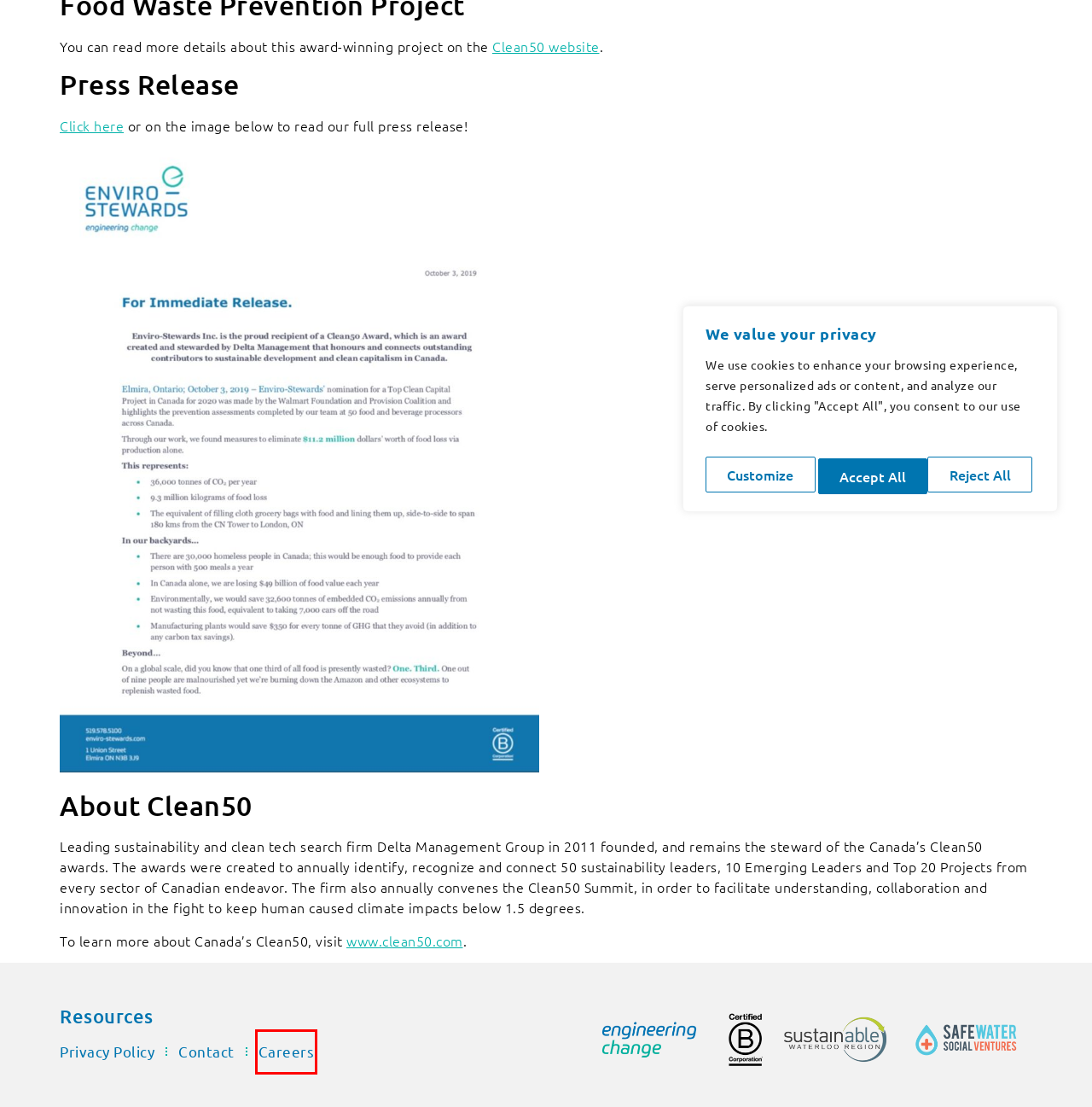You are given a screenshot of a webpage within which there is a red rectangle bounding box. Please choose the best webpage description that matches the new webpage after clicking the selected element in the bounding box. Here are the options:
A. Solutions | Enviro-Stewards
B. Privacy Policy | Enviro-Stewards
C. Enviro-Stewards | Engineering Change
D. Projects | Enviro-Stewards
E. Enviro-Stewards - Sustainable Waterloo Region
F. Enviro-Stewards - Certified B Corporation - B Lab Global
G. Safe Water Social Ventures
H. Careers - Enviro-Stewards

H